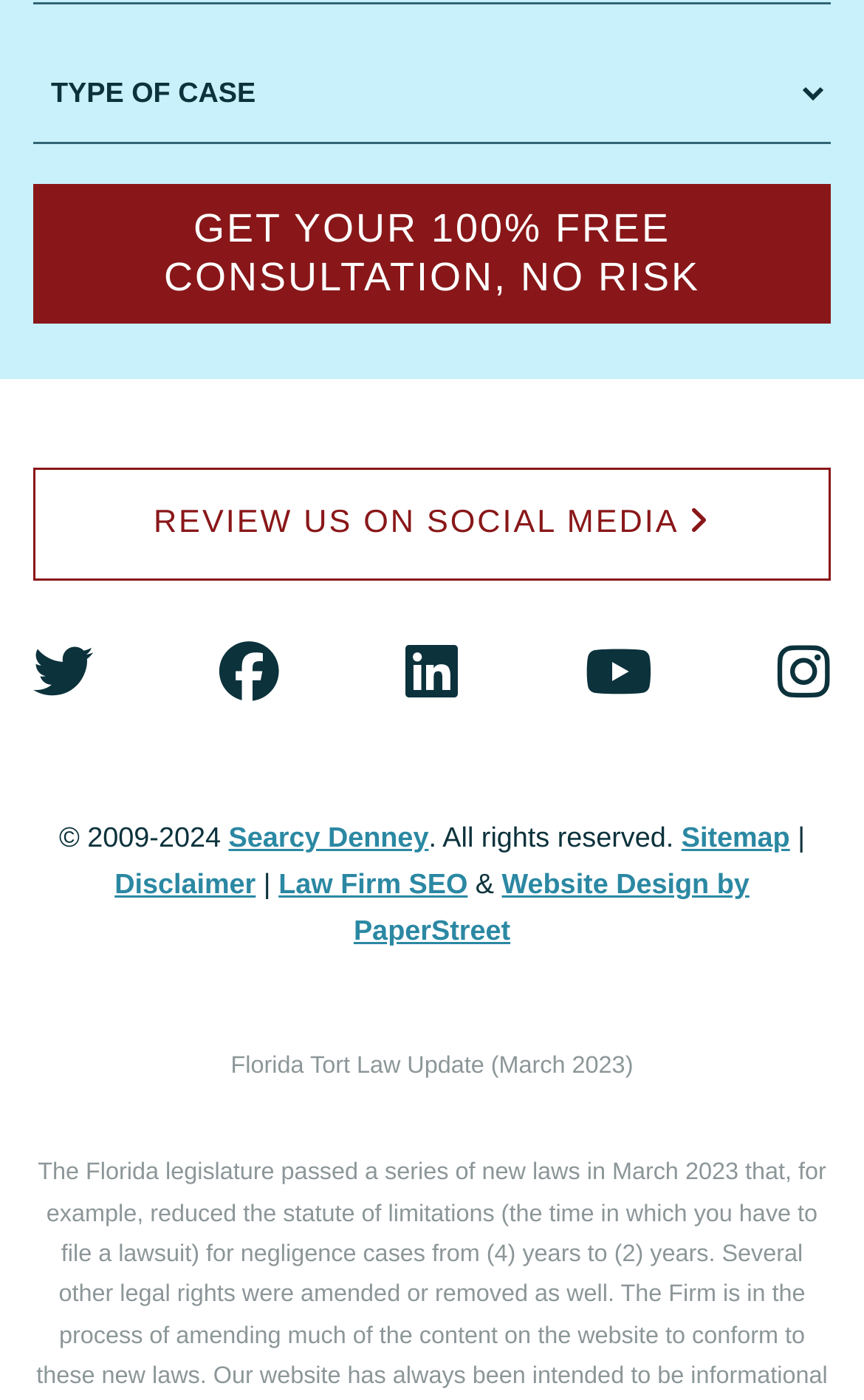Provide the bounding box coordinates in the format (top-left x, top-left y, bottom-right x, bottom-right y). All values are floating point numbers between 0 and 1. Determine the bounding box coordinate of the UI element described as: Instagram

[0.9, 0.446, 0.962, 0.519]